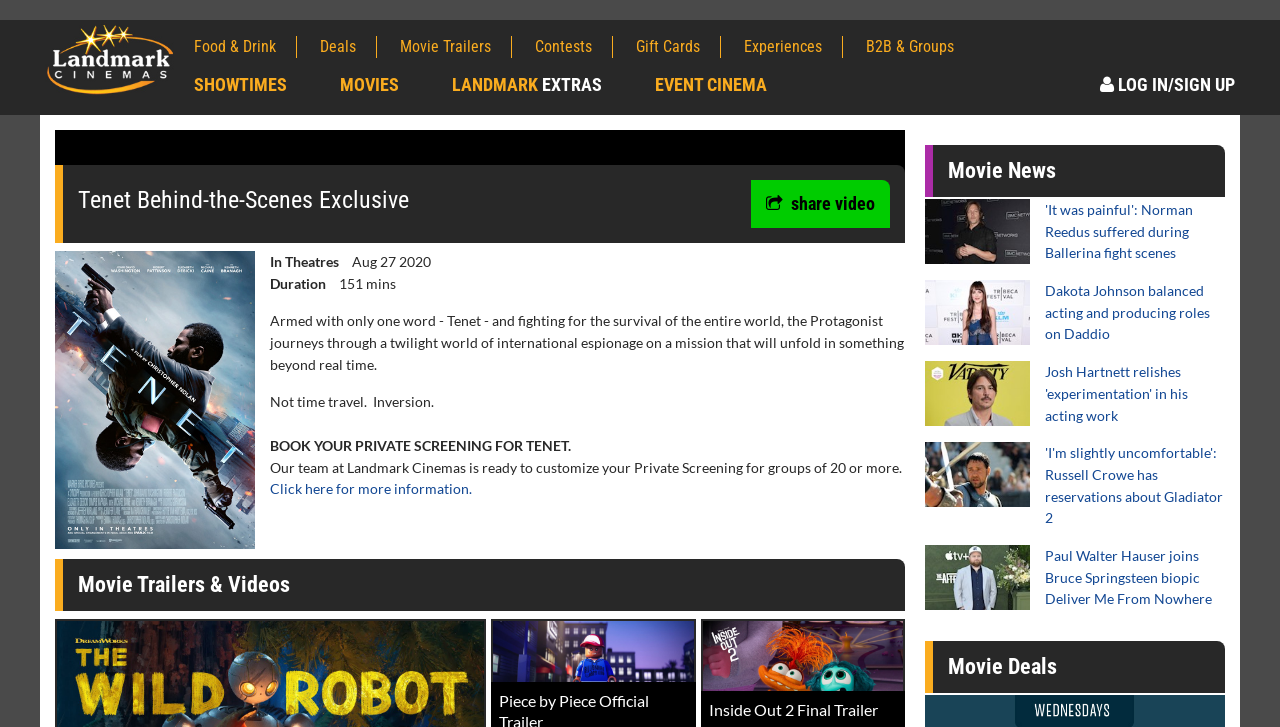What type of content is listed under 'Movie News'?
Based on the image, answer the question with a single word or brief phrase.

News articles about movies